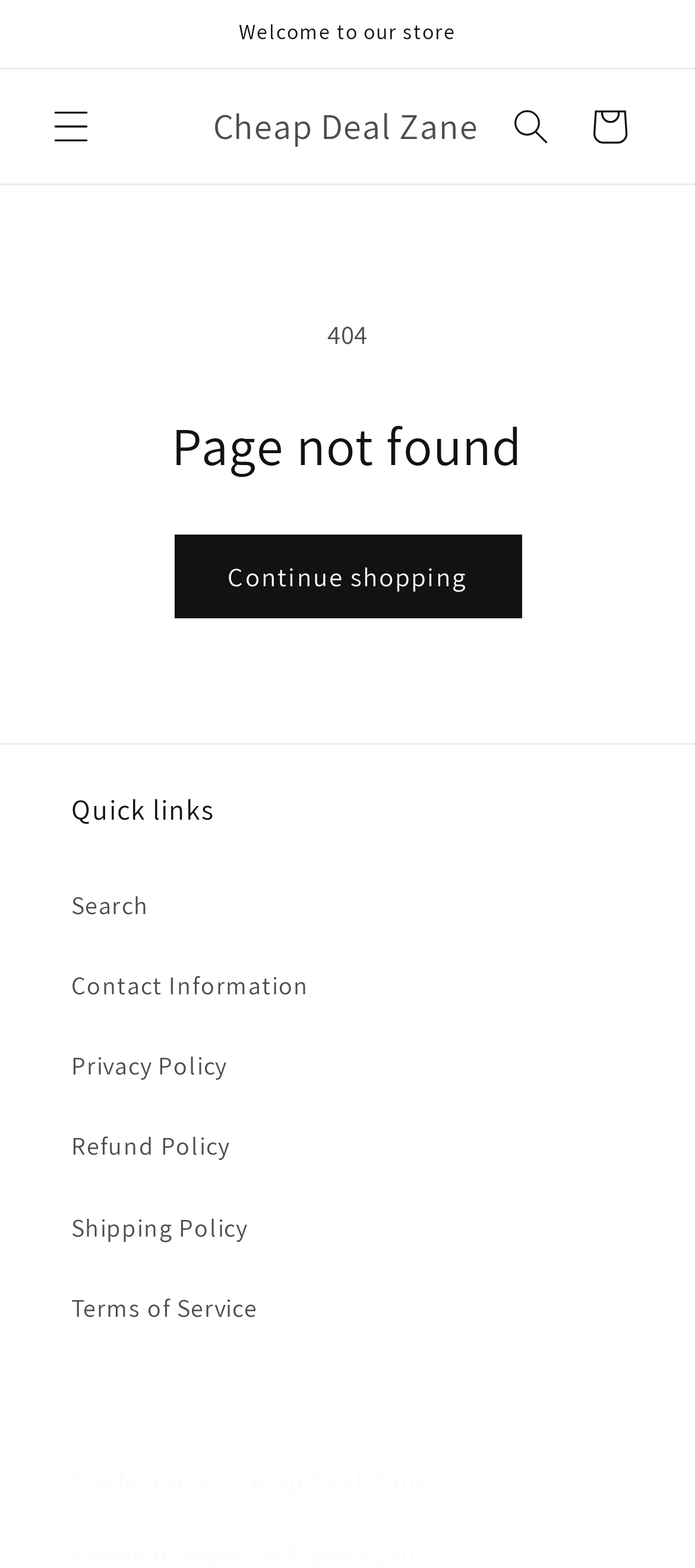Provide your answer in one word or a succinct phrase for the question: 
What is the trade name of the store?

Cheap Deal Zane